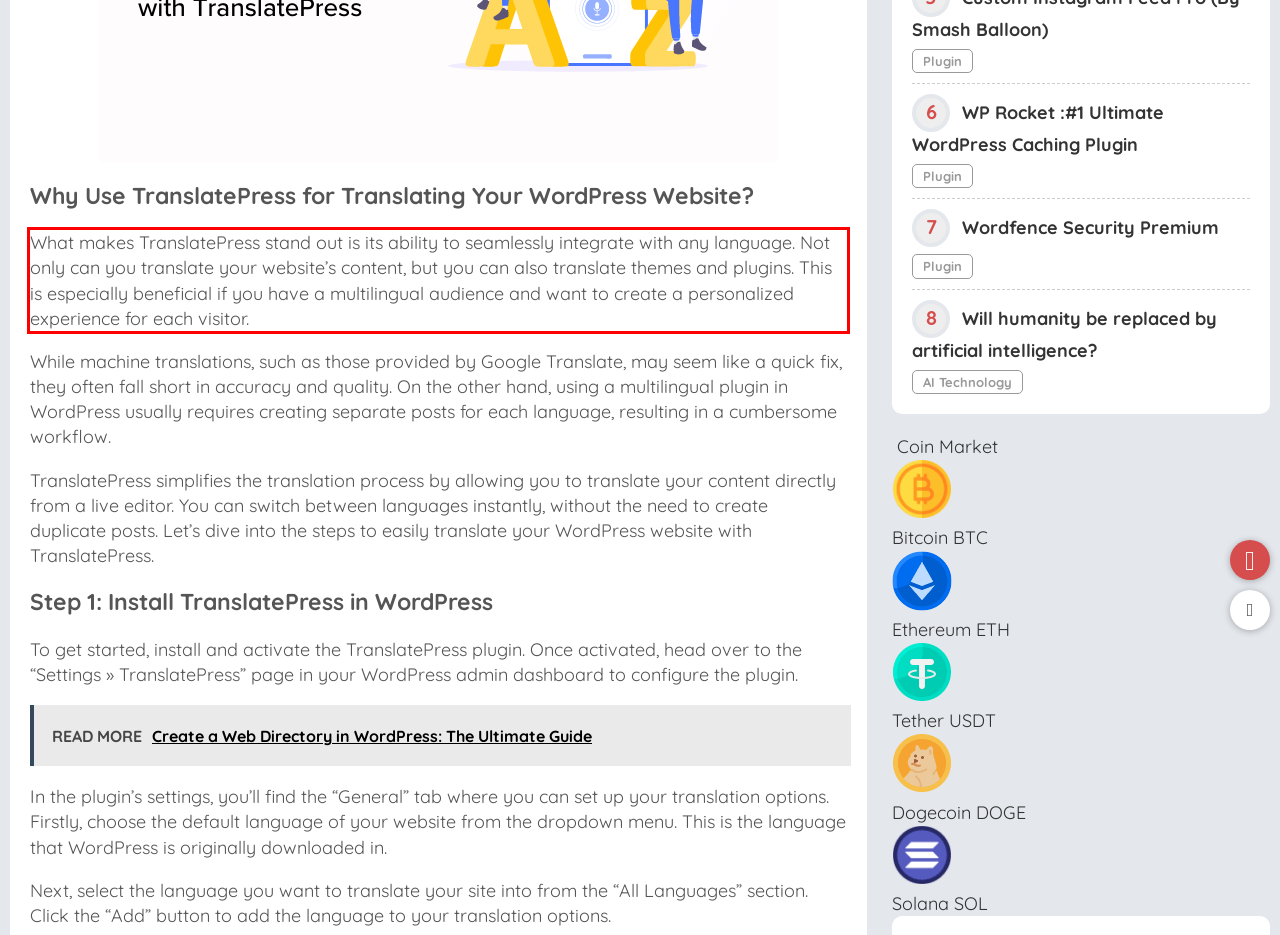Inspect the webpage screenshot that has a red bounding box and use OCR technology to read and display the text inside the red bounding box.

What makes TranslatePress stand out is its ability to seamlessly integrate with any language. Not only can you translate your website’s content, but you can also translate themes and plugins. This is especially beneficial if you have a multilingual audience and want to create a personalized experience for each visitor.